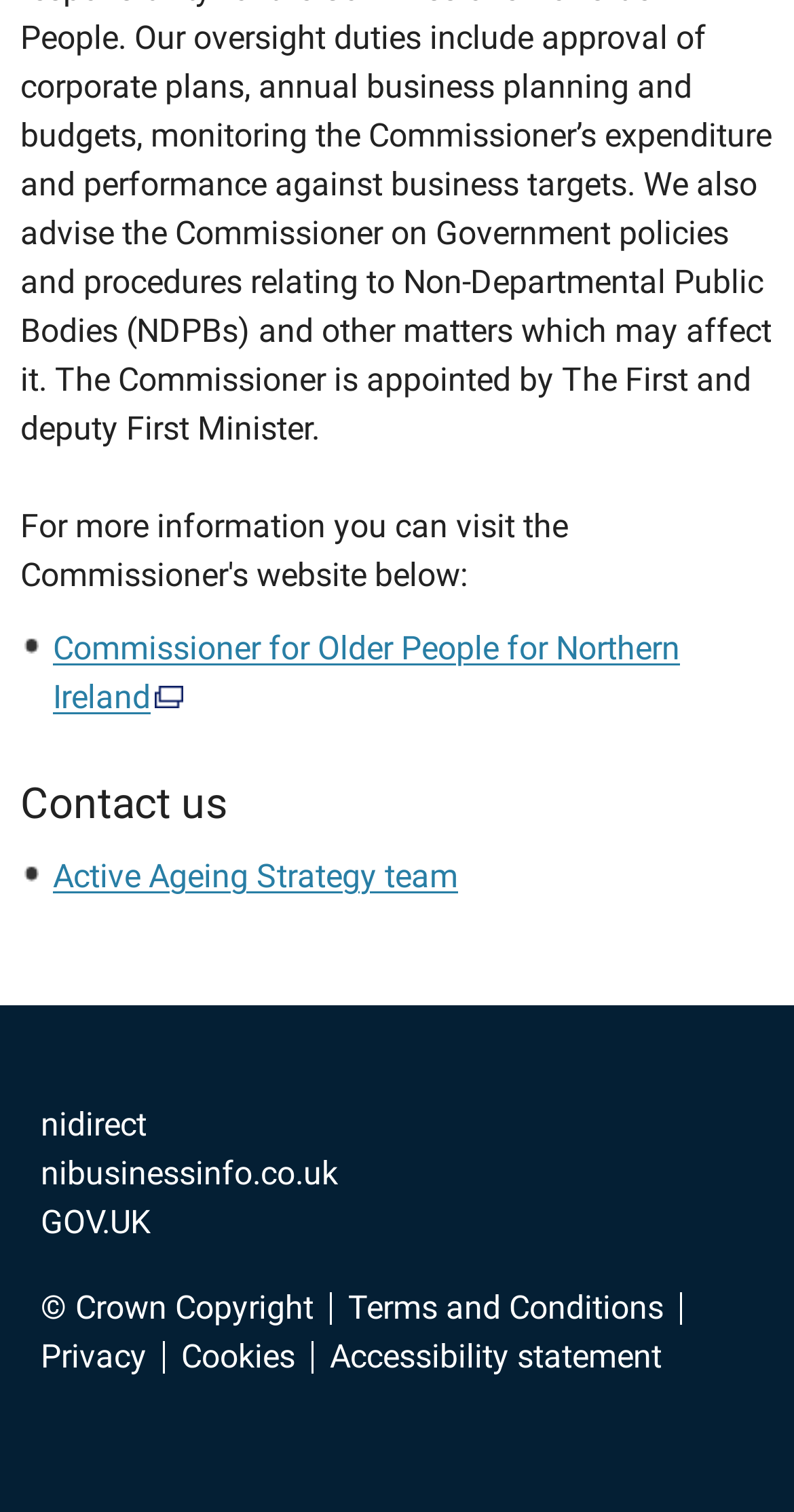What is the text of the first link in the 'Contact us' section?
Please provide a single word or phrase as the answer based on the screenshot.

Commissioner for Older People for Northern Ireland